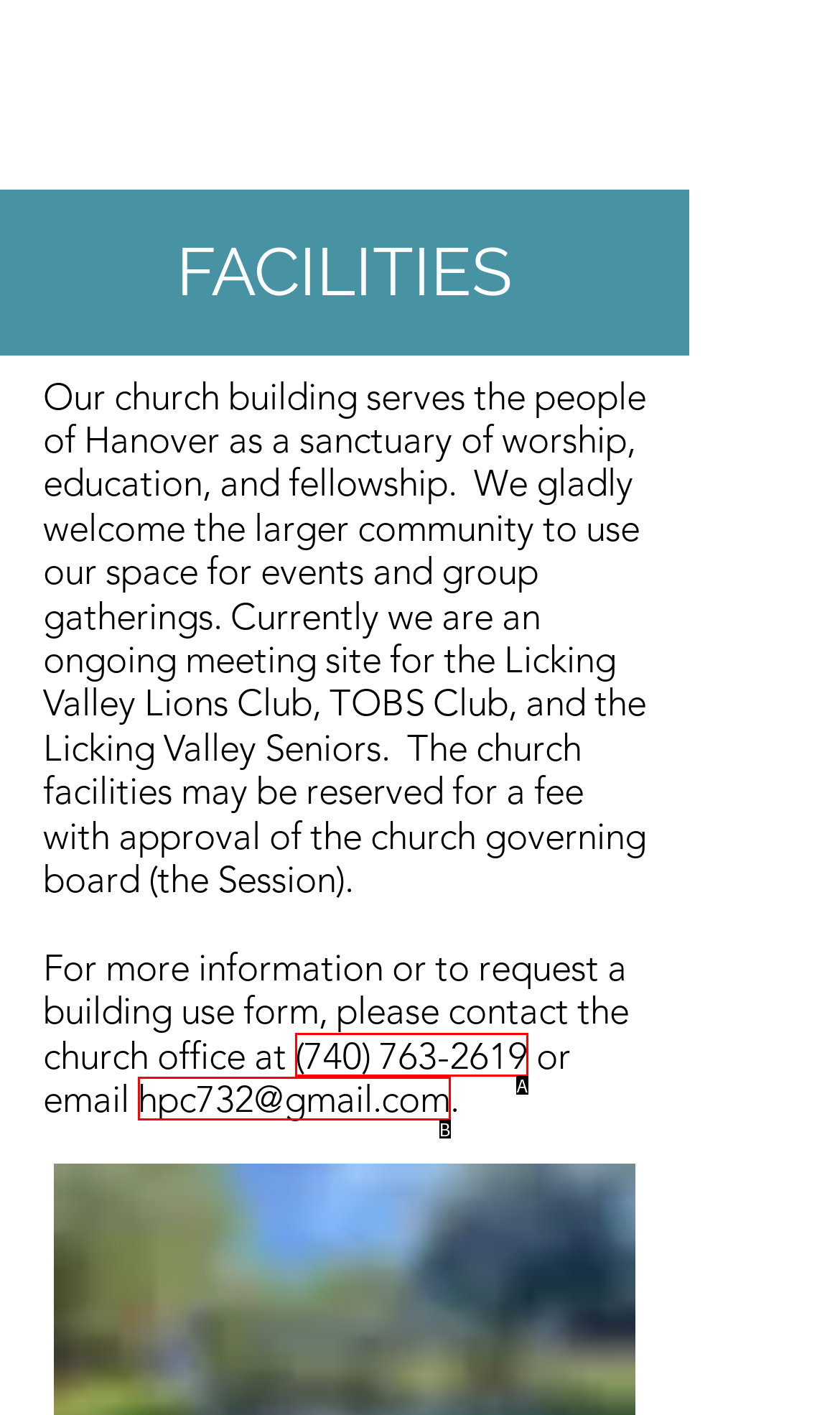Match the description: hpc732@gmail.com to the appropriate HTML element. Respond with the letter of your selected option.

B